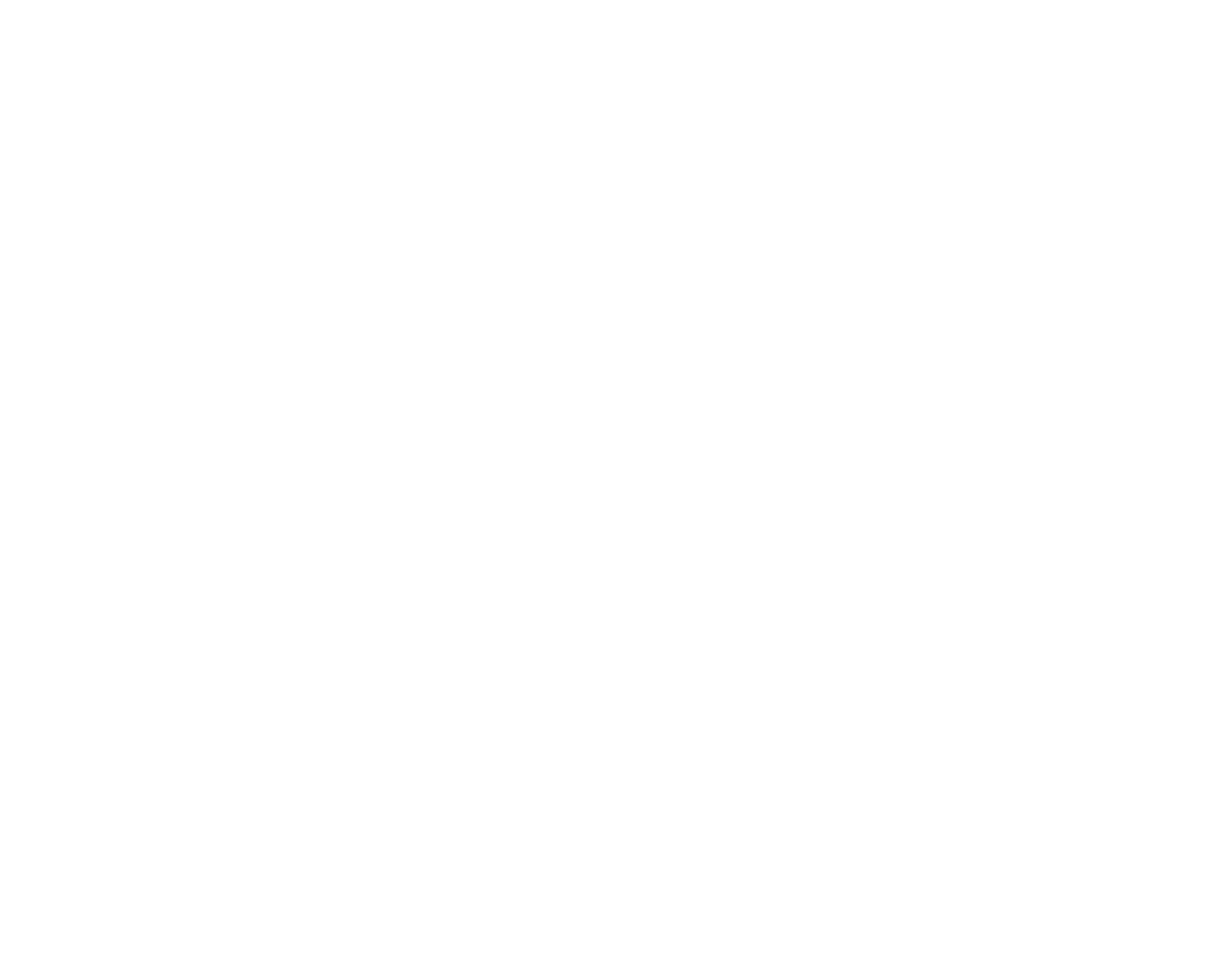Please specify the bounding box coordinates for the clickable region that will help you carry out the instruction: "Read the article about sustainable stainless steel fuel tanks".

[0.391, 0.11, 0.609, 0.186]